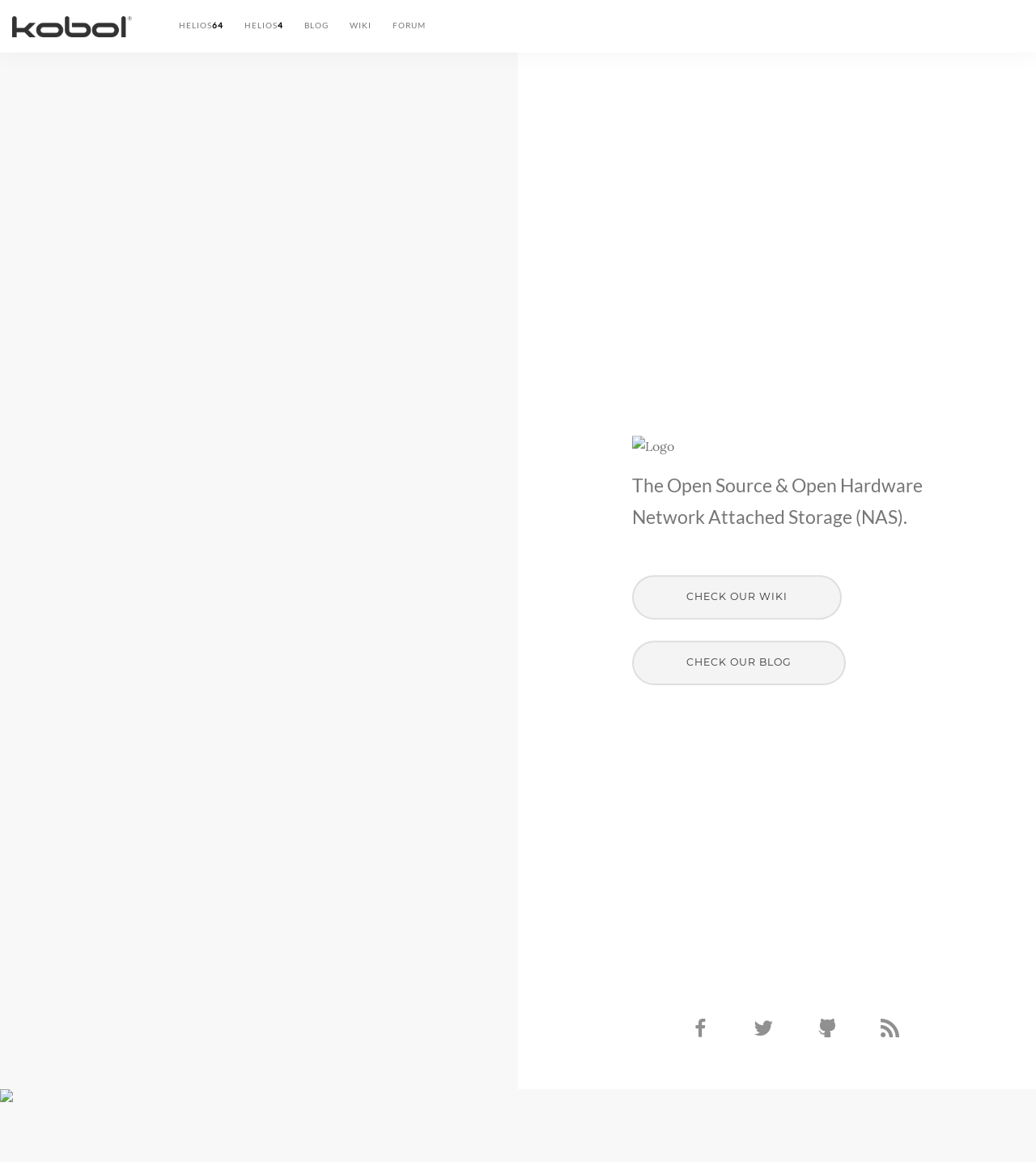Determine the bounding box coordinates of the element that should be clicked to execute the following command: "click the logo".

[0.012, 0.0, 0.147, 0.045]